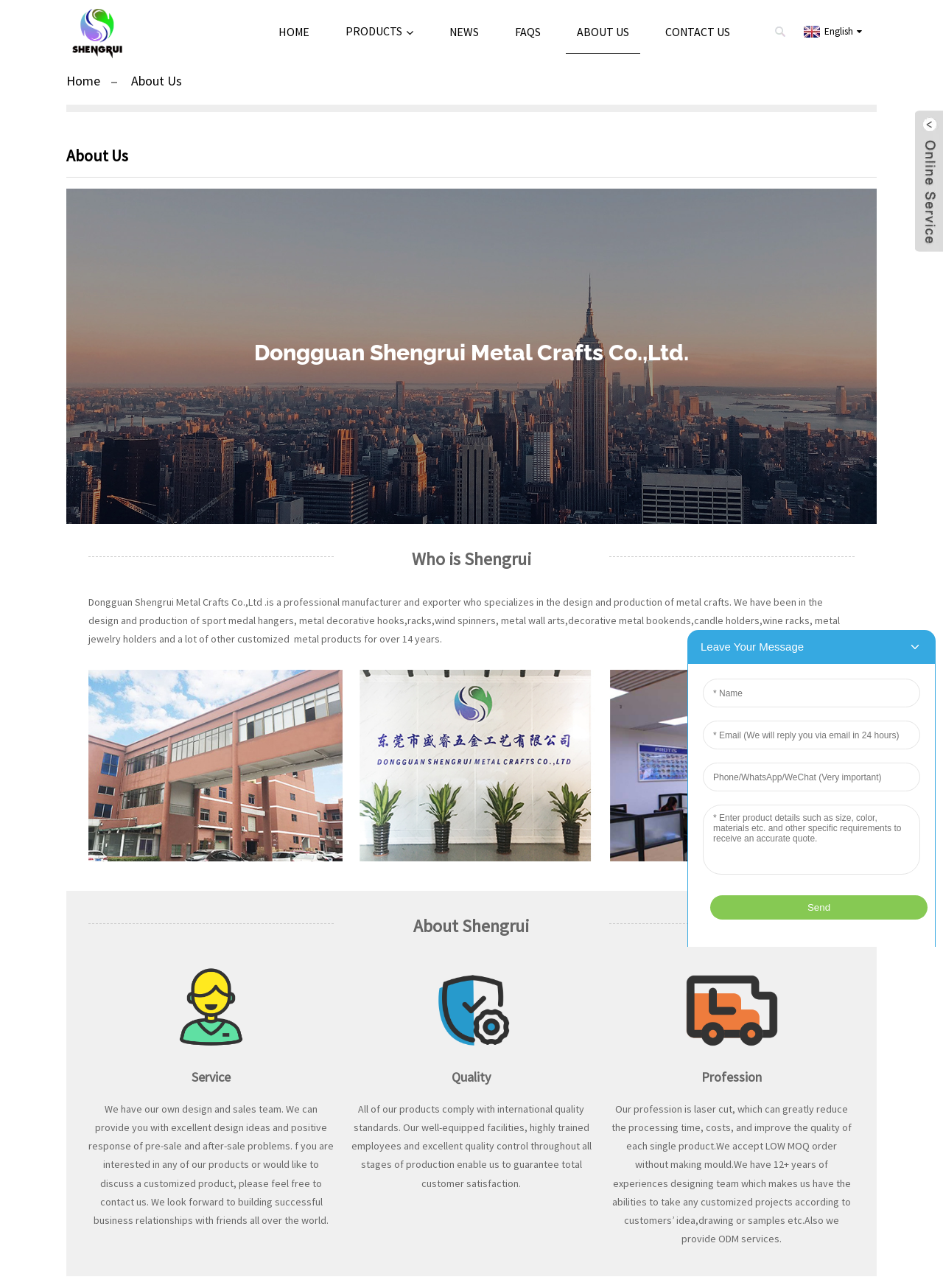Analyze the image and answer the question with as much detail as possible: 
What is the company's quality control process?

The StaticText element with the text 'All of our products comply with international quality standards. Our well-equipped facilities, highly trained employees and excellent quality control throughout all stages of production enable us to guarantee total customer satisfaction.' suggests that the company's quality control process is based on international quality standards.